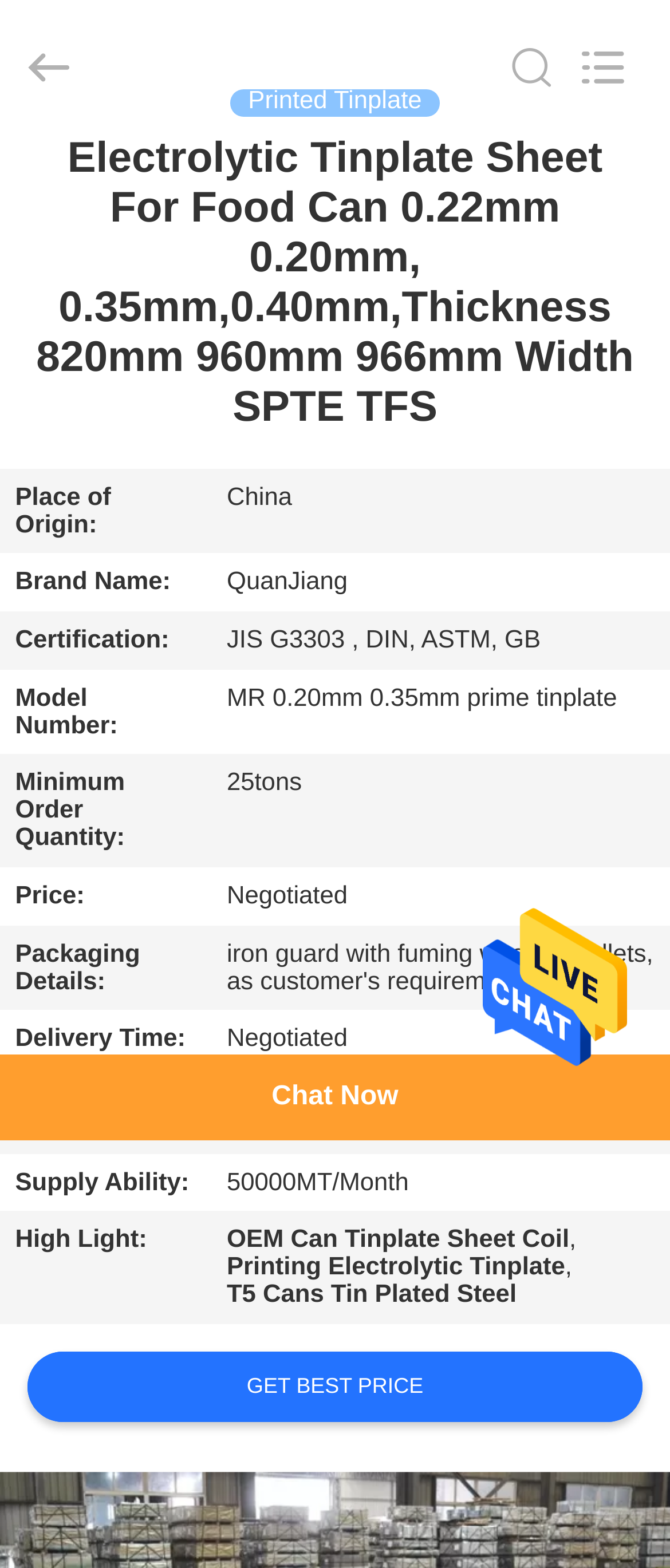Can you determine the bounding box coordinates of the area that needs to be clicked to fulfill the following instruction: "Chat with us"?

[0.0, 0.673, 1.0, 0.727]